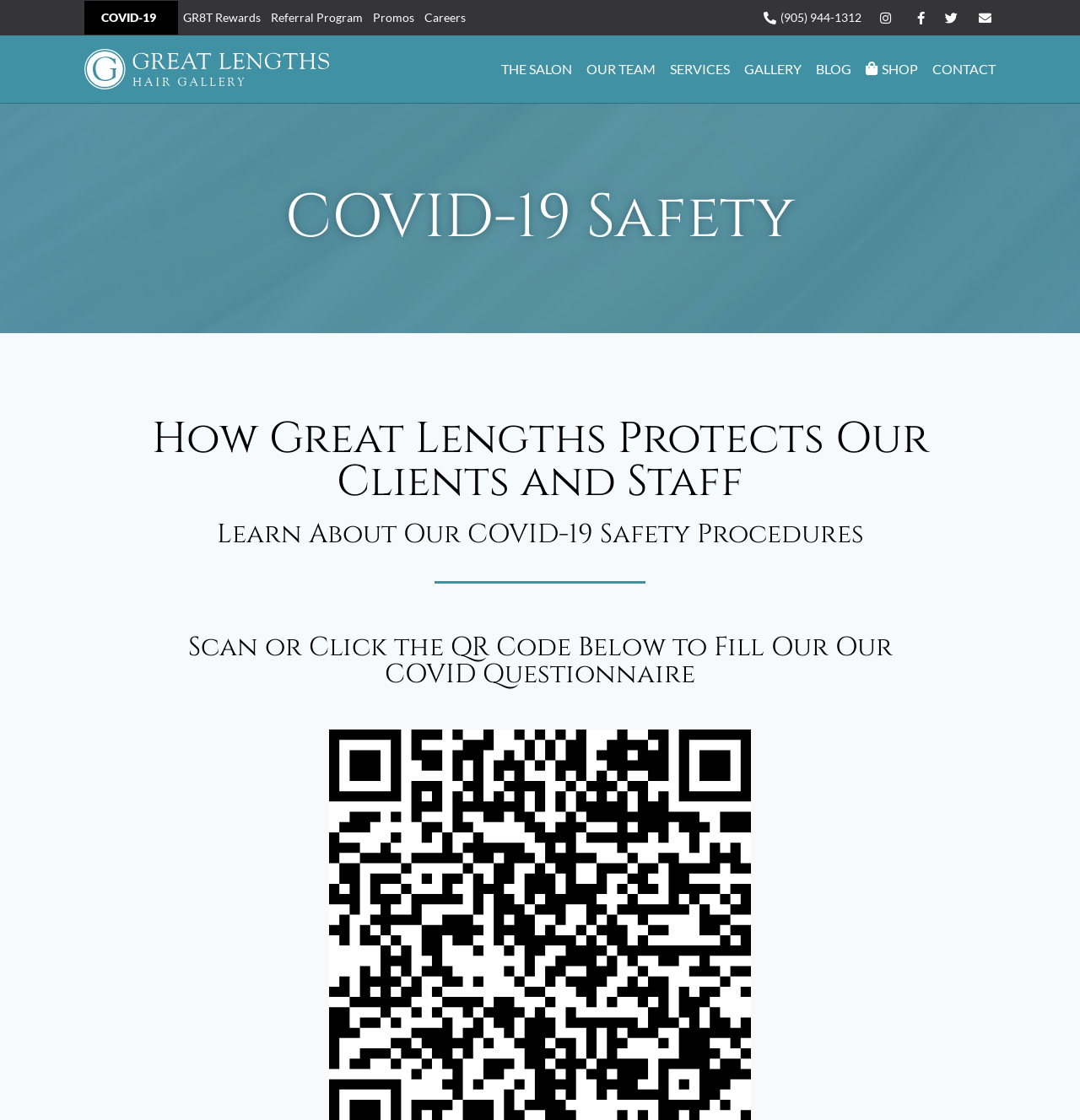What is the purpose of the QR code on the webpage?
Answer the question using a single word or phrase, according to the image.

to fill out the COVID questionnaire